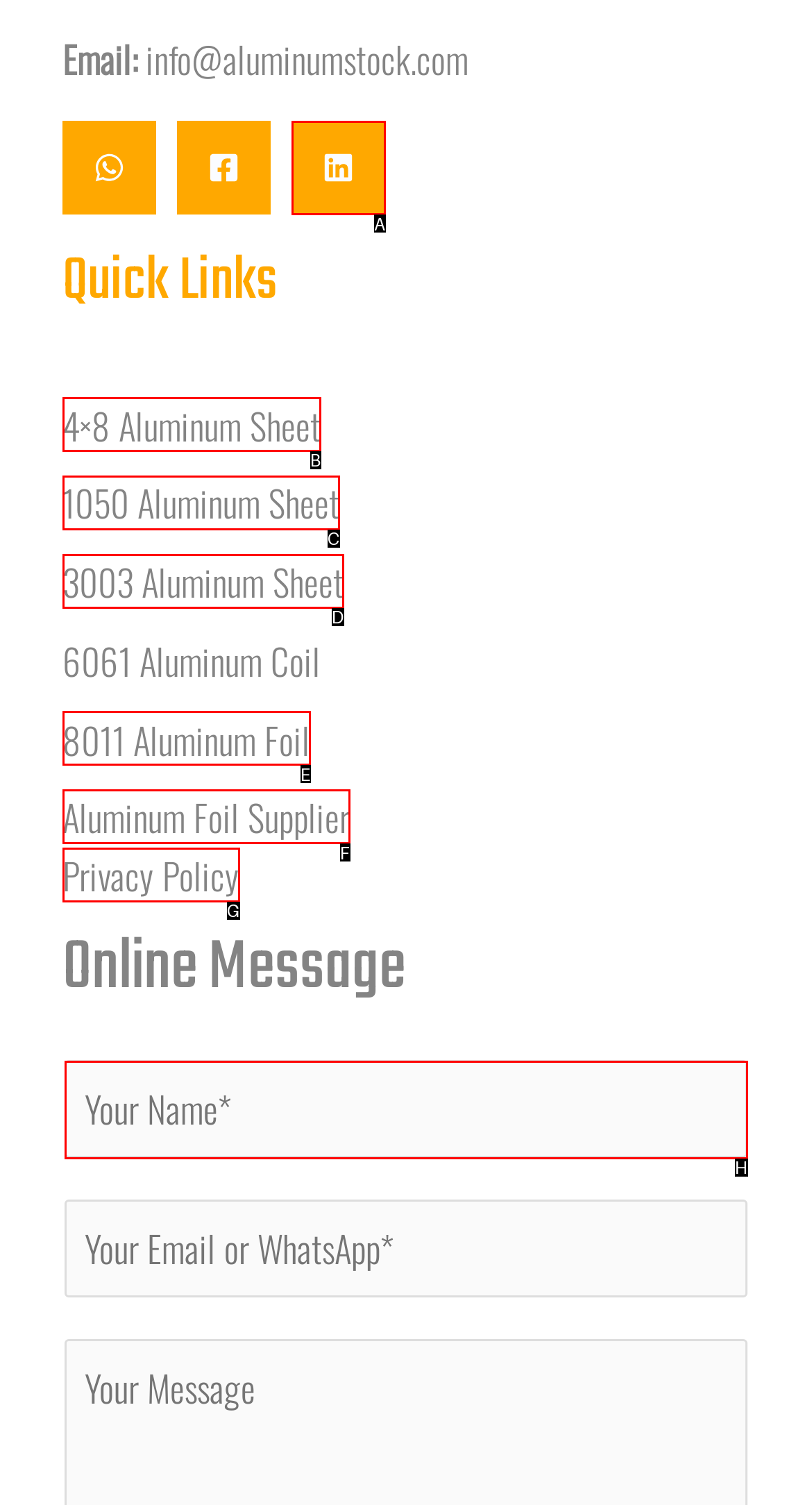Tell me which option I should click to complete the following task: View 4×8 Aluminum Sheet
Answer with the option's letter from the given choices directly.

B